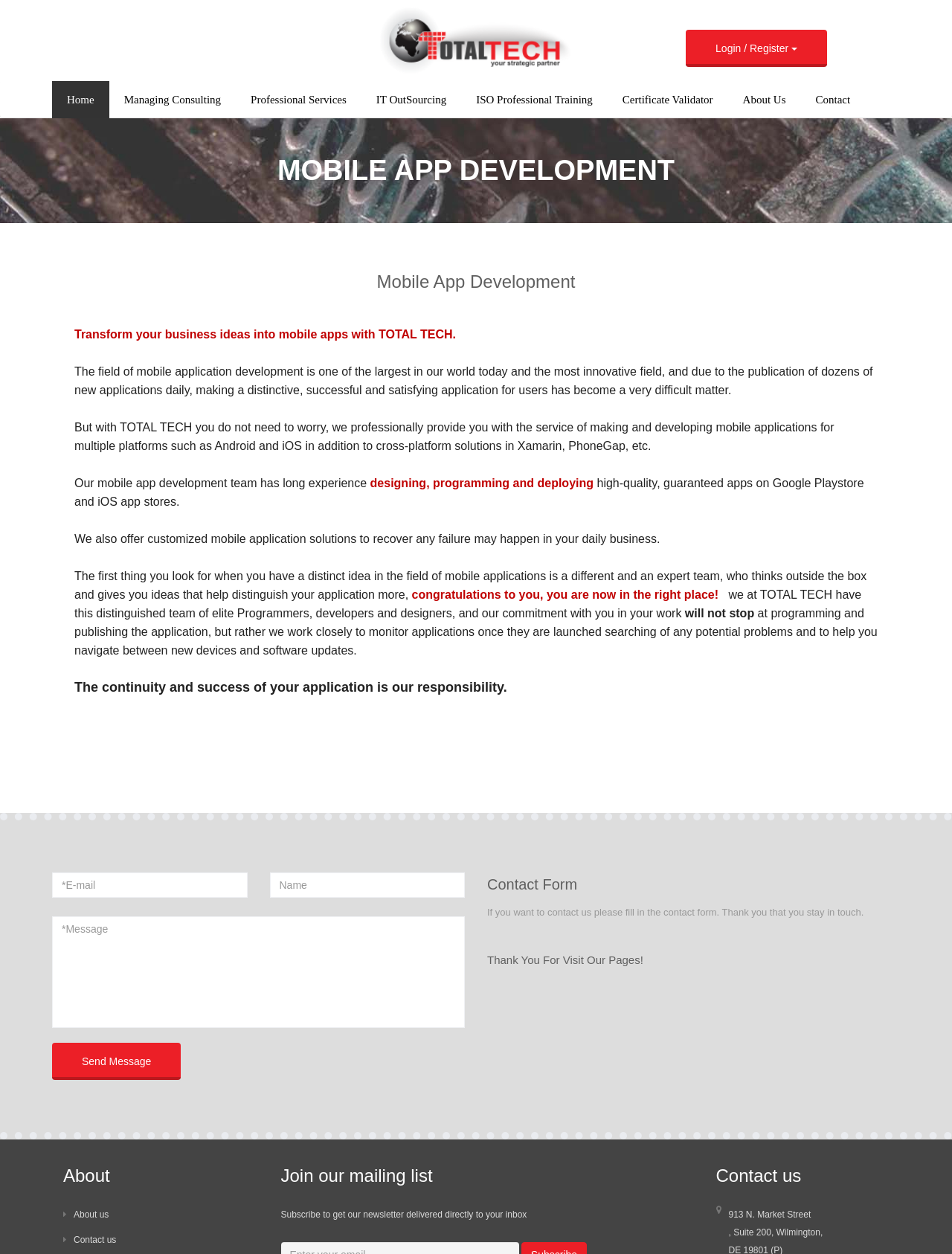Answer the following query with a single word or phrase:
What is the address of Total Tech?

913 N. Market Street